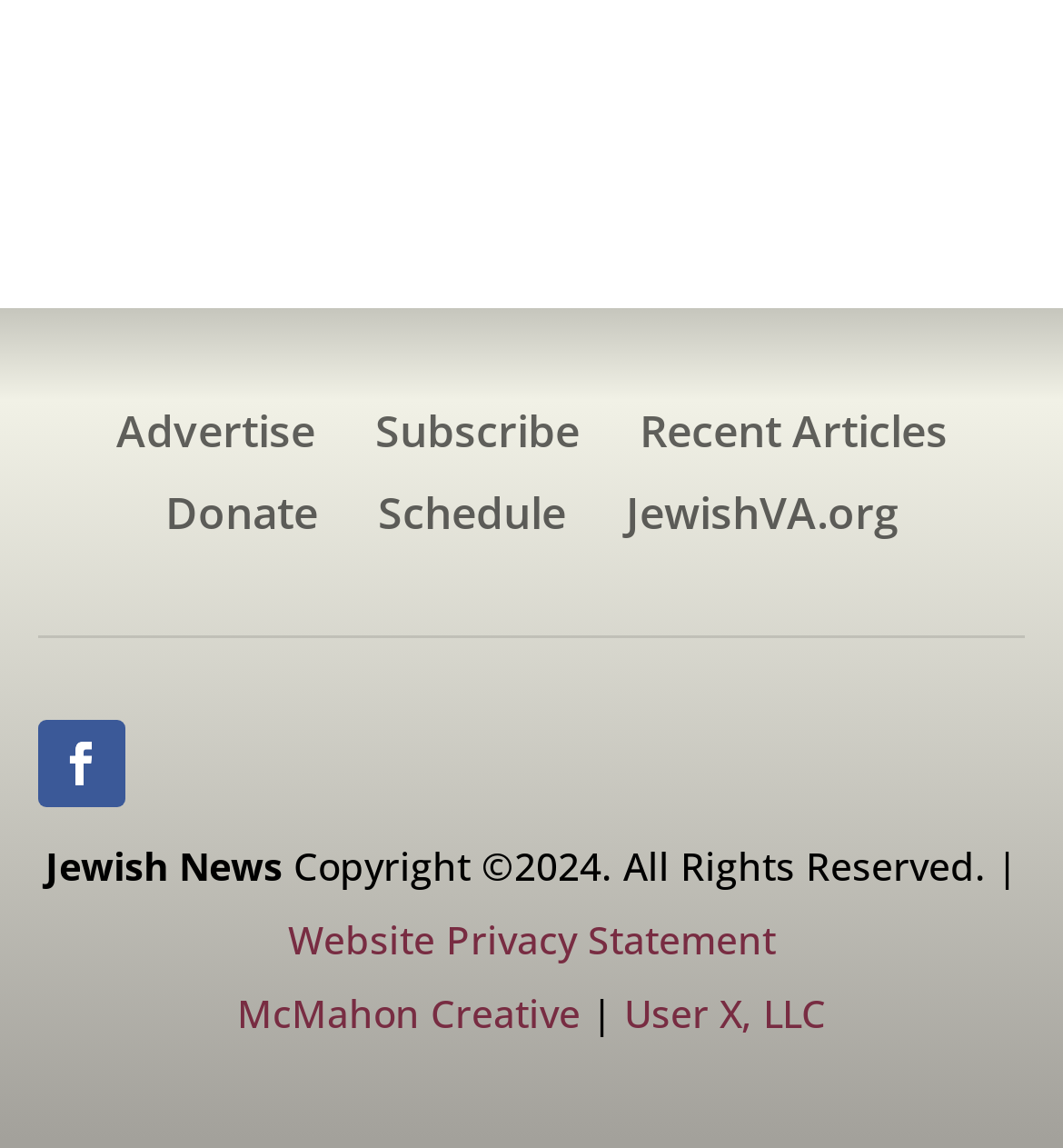Please provide the bounding box coordinates for the element that needs to be clicked to perform the instruction: "Visit Recent Articles". The coordinates must consist of four float numbers between 0 and 1, formatted as [left, top, right, bottom].

[0.601, 0.358, 0.891, 0.41]